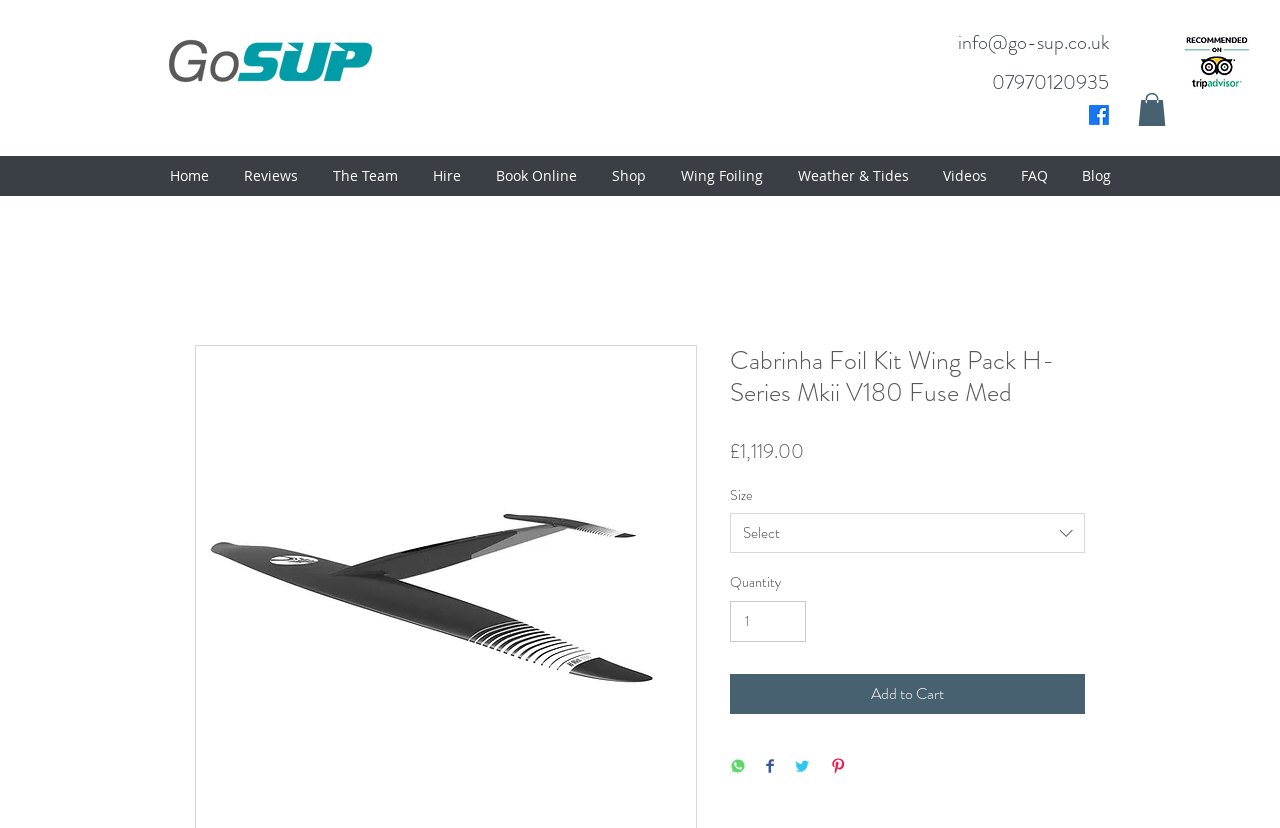What is the name of the company logo?
From the details in the image, answer the question comprehensively.

I found the name of the company logo by looking at the top-left corner of the page, where the logo is displayed with the text 'gosup'.